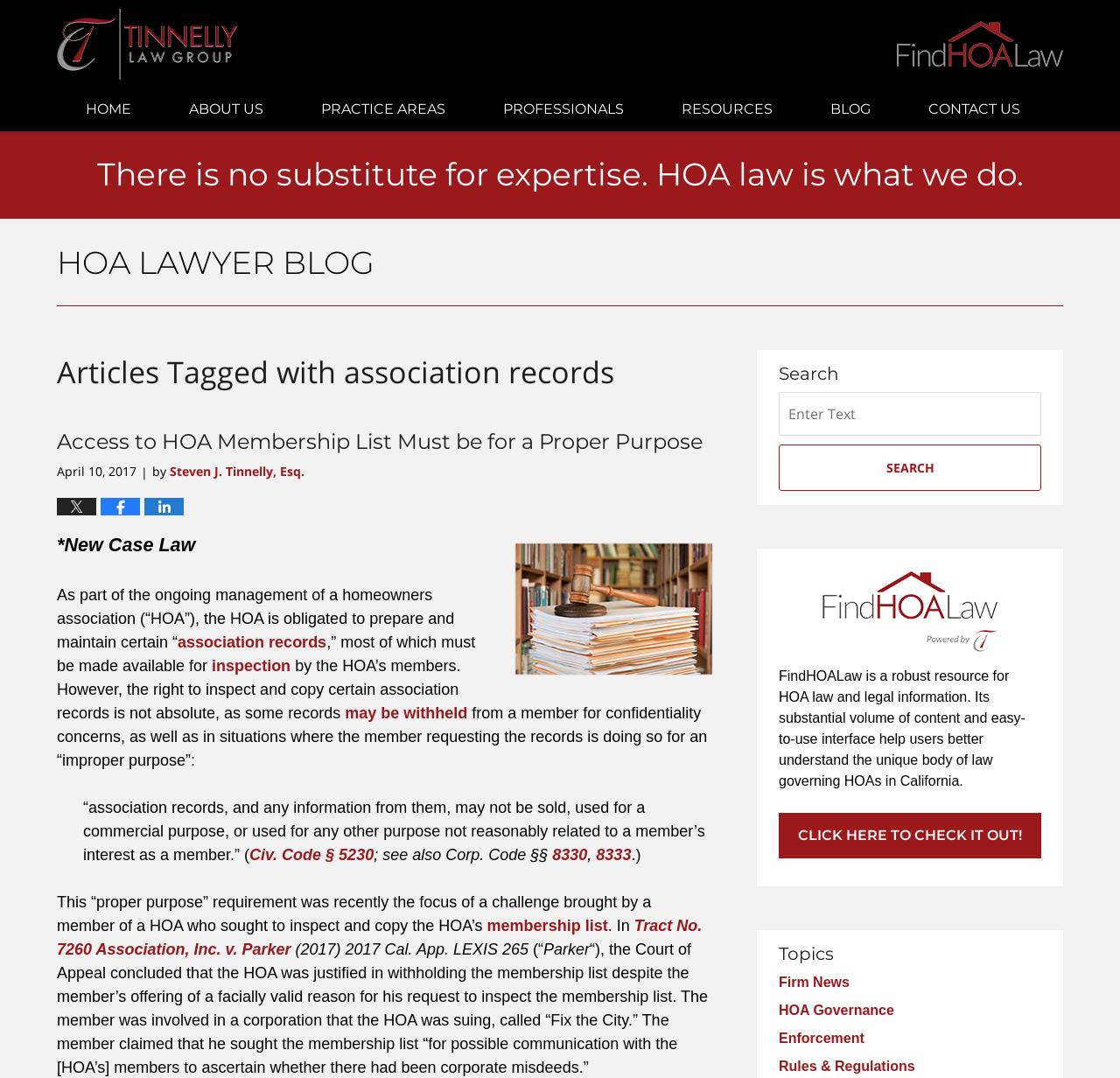What is the topic of the article 'Access to HOA Membership List Must be for a Proper Purpose'?
Examine the screenshot and reply with a single word or phrase.

HOA membership list